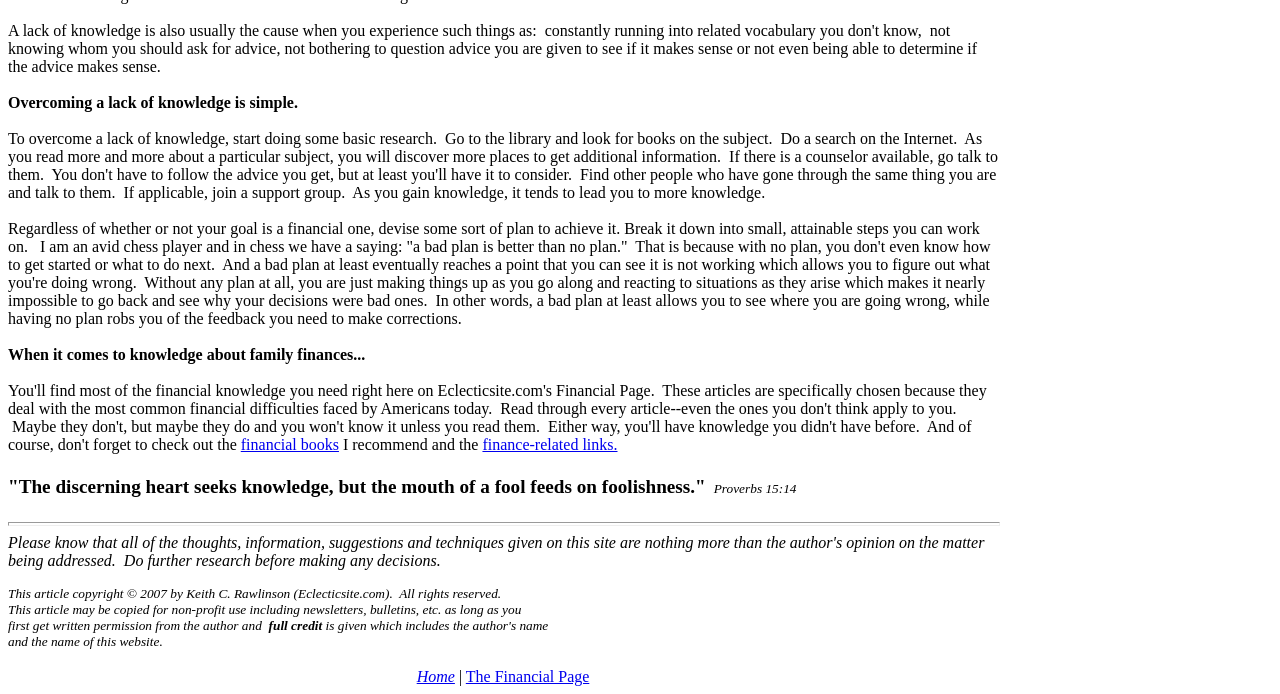What is the purpose of having a plan?
Observe the image and answer the question with a one-word or short phrase response.

To get feedback